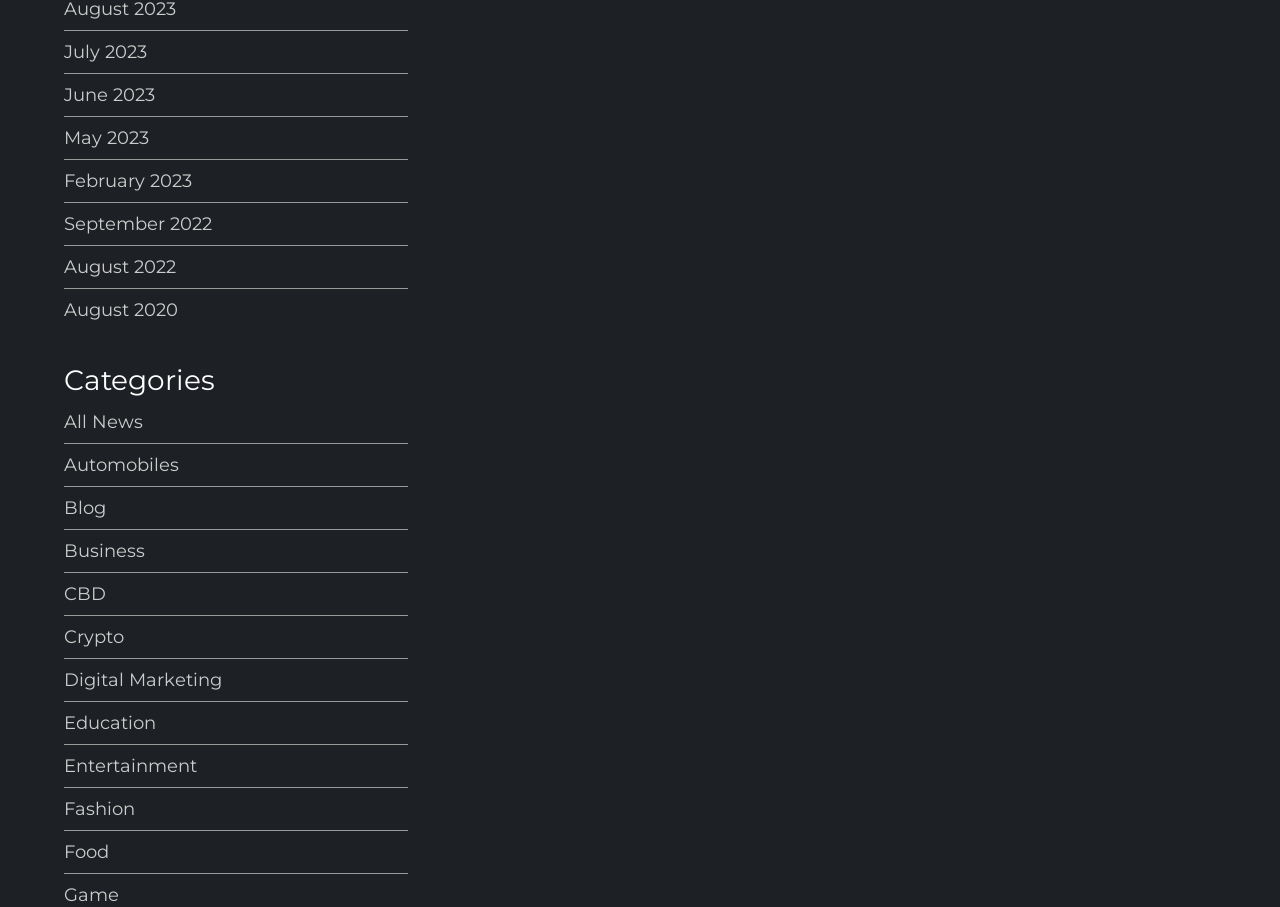Pinpoint the bounding box coordinates of the clickable area needed to execute the instruction: "Check out news from August 2022". The coordinates should be specified as four float numbers between 0 and 1, i.e., [left, top, right, bottom].

[0.05, 0.279, 0.138, 0.31]